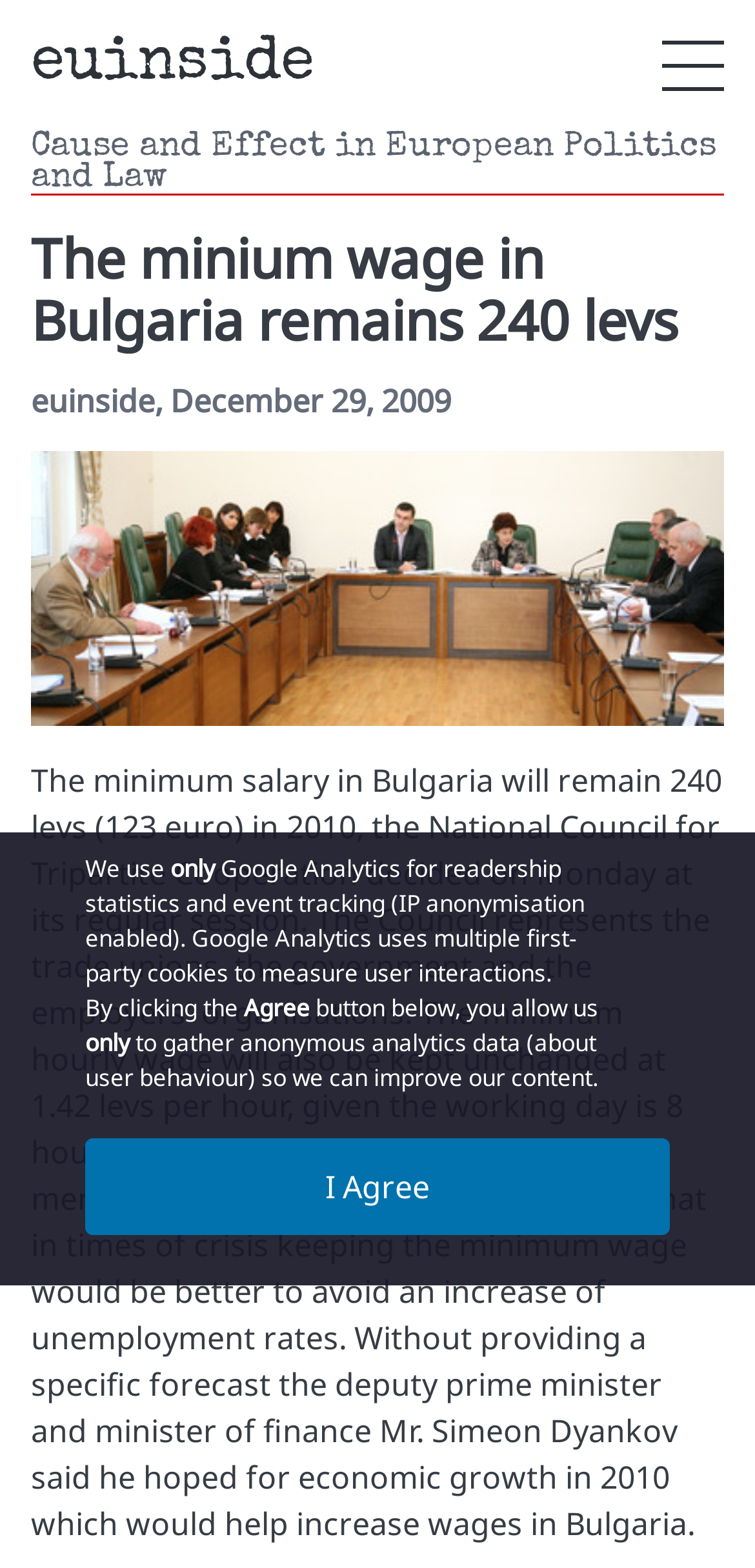What is the name of the website?
Based on the visual details in the image, please answer the question thoroughly.

The name of the website can be found in the top-left corner of the webpage, where it says 'euinside Toggle Navigation'. The 'euinside' part is the name of the website.